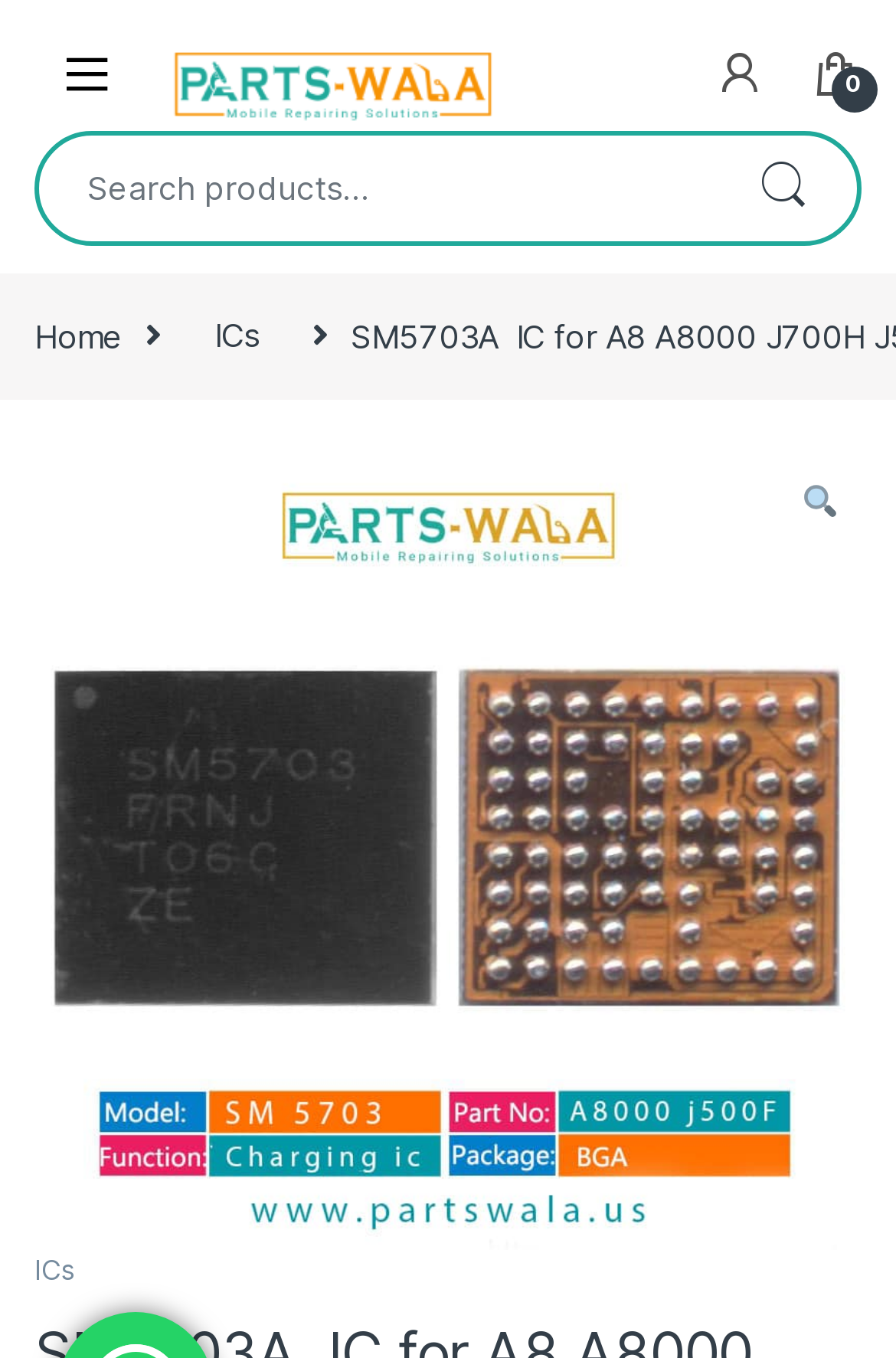Provide a thorough summary of the webpage.

The webpage appears to be an e-commerce page for a specific electronic component, the SM5703A IC. At the top left, there is a button with a icon, and next to it, a link to "Parts Wala" with an accompanying image. 

Below this, there is a search bar that spans most of the width of the page, with a label "Search for:" and a combobox to input search queries. The search bar also has a button to the right labeled "Search". 

Above the search bar, there are several links arranged horizontally, including "Home", "ICs", and a magnifying glass icon. 

The main content of the page is not explicitly described in the accessibility tree, but it appears to be a product page for the SM5703A IC, given the title and the presence of a breadcrumb navigation element at the top. 

At the bottom of the page, there is another link to "ICs" and a large image that spans the width of the page.